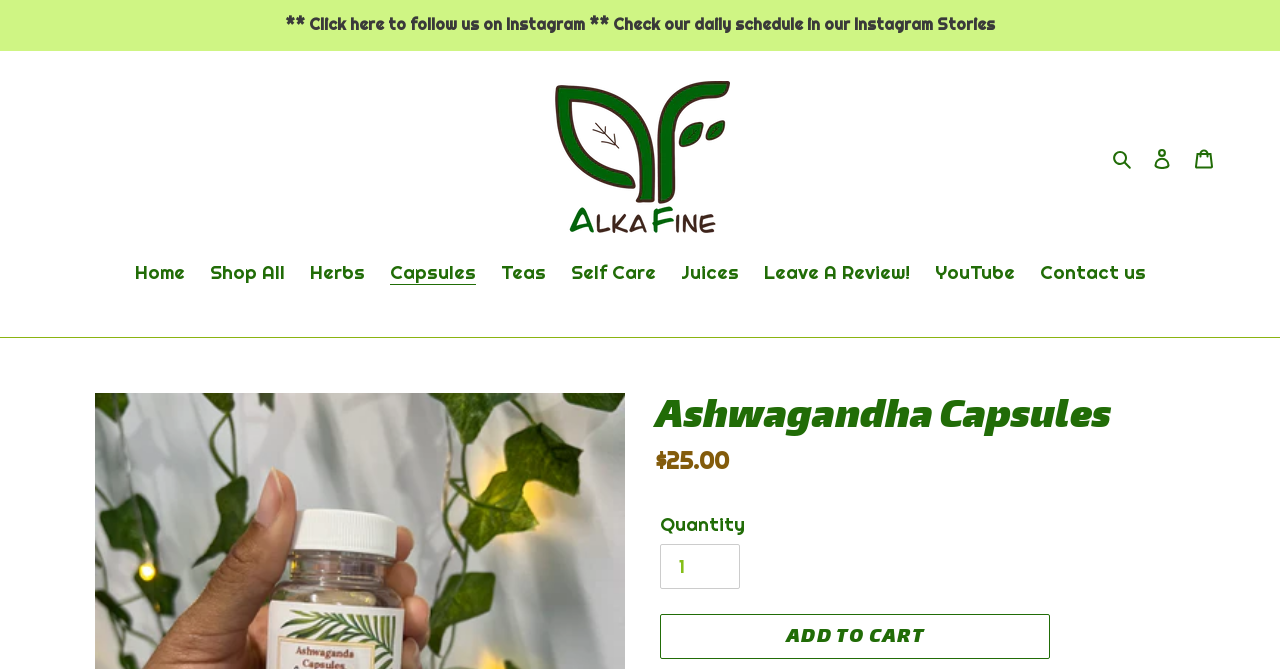Provide a thorough description of the webpage you see.

The webpage is about Ashwagandha Capsules sold by AlkaFine. At the top, there is an announcement section with a link to follow the company on Instagram. Below the announcement, there is a layout table with the company logo, a search button, and links to log in, cart, and other pages.

On the left side, there is a navigation menu with links to different categories, including Home, Shop All, Herbs, Capsules, Teas, Self Care, Juices, and Leave A Review. There is also a link to the company's YouTube channel and a contact us page.

The main content of the page is focused on the Ashwagandha Capsules product. There is a heading that reads "Ashwagandha Capsules" and a description list that provides details about the product. The list includes the regular price of $25.00. Below the description list, there is a quantity selector and an "Add to cart" button.

The product description mentions that Ashwagandha is an amazing herb that promotes healthy brain function, improves the nervous system, and more. The product comes in vegan capsules, with 35 pills per container, and the directions are to take one capsule every morning.